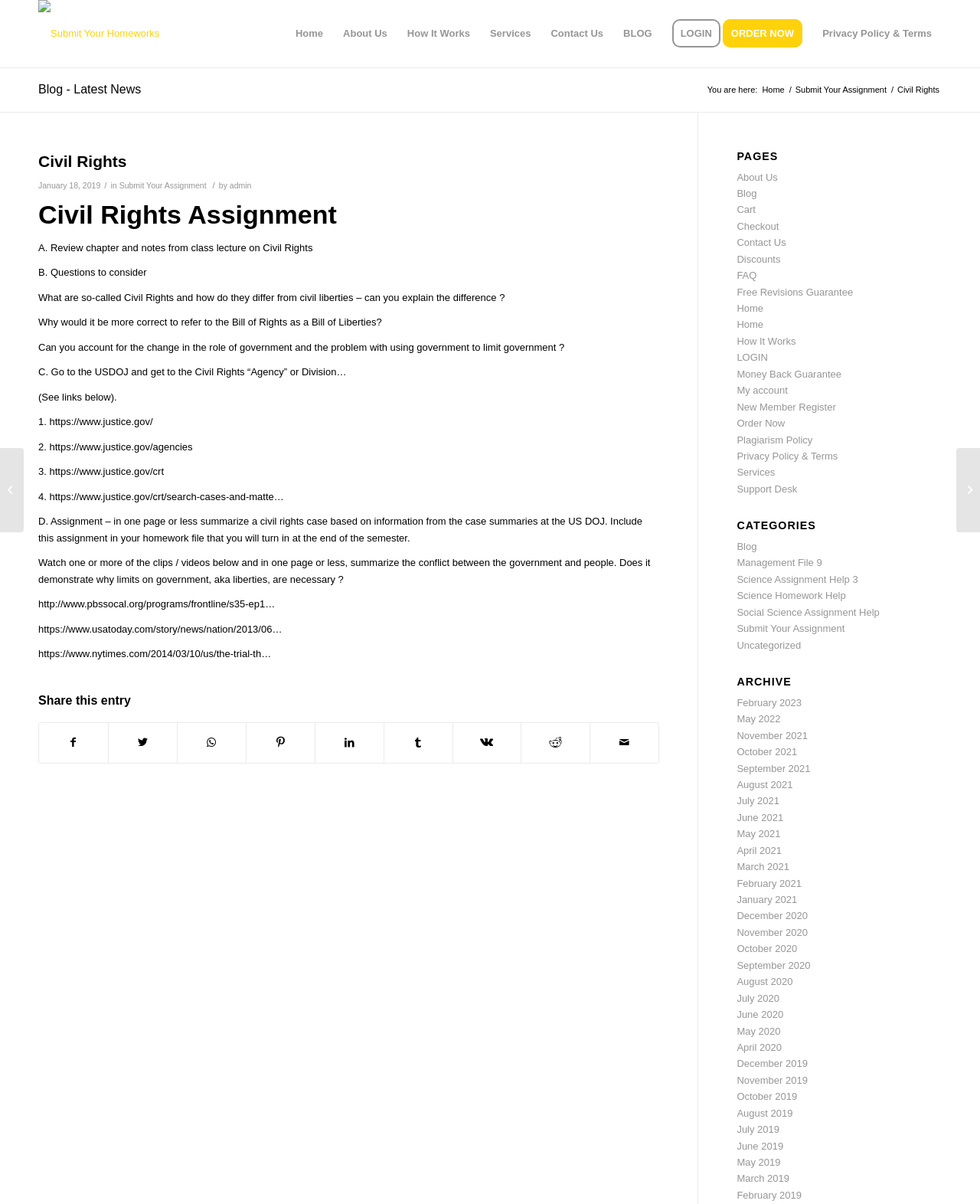How many links are there in the 'PAGES' section?
Refer to the image and provide a thorough answer to the question.

I counted the number of link elements inside the 'PAGES' section, which starts with the heading 'PAGES' and contains links like 'About Us', 'Blog', etc.